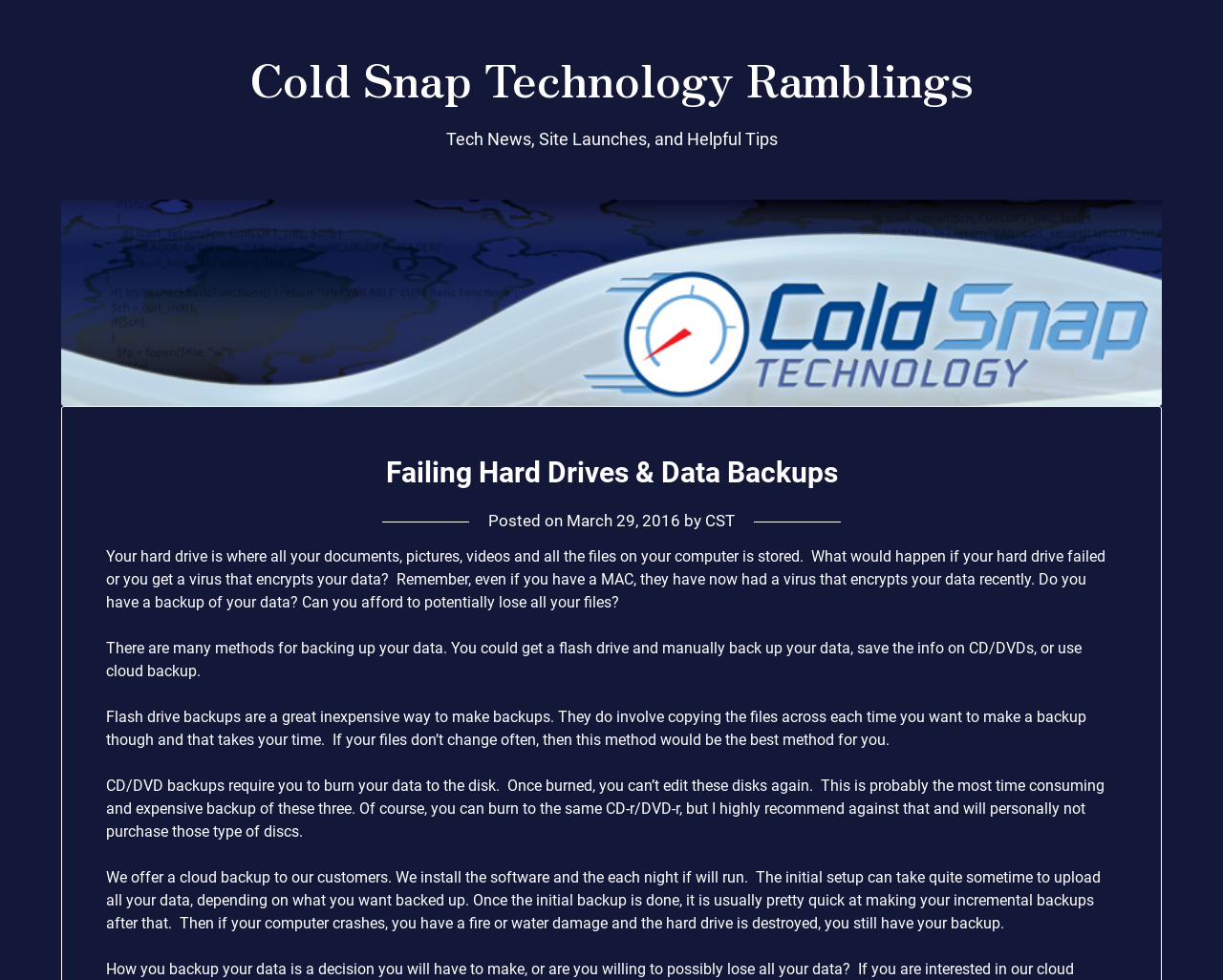Using the provided description Cold Snap Technology Ramblings, find the bounding box coordinates for the UI element. Provide the coordinates in (top-left x, top-left y, bottom-right x, bottom-right y) format, ensuring all values are between 0 and 1.

[0.204, 0.045, 0.796, 0.113]